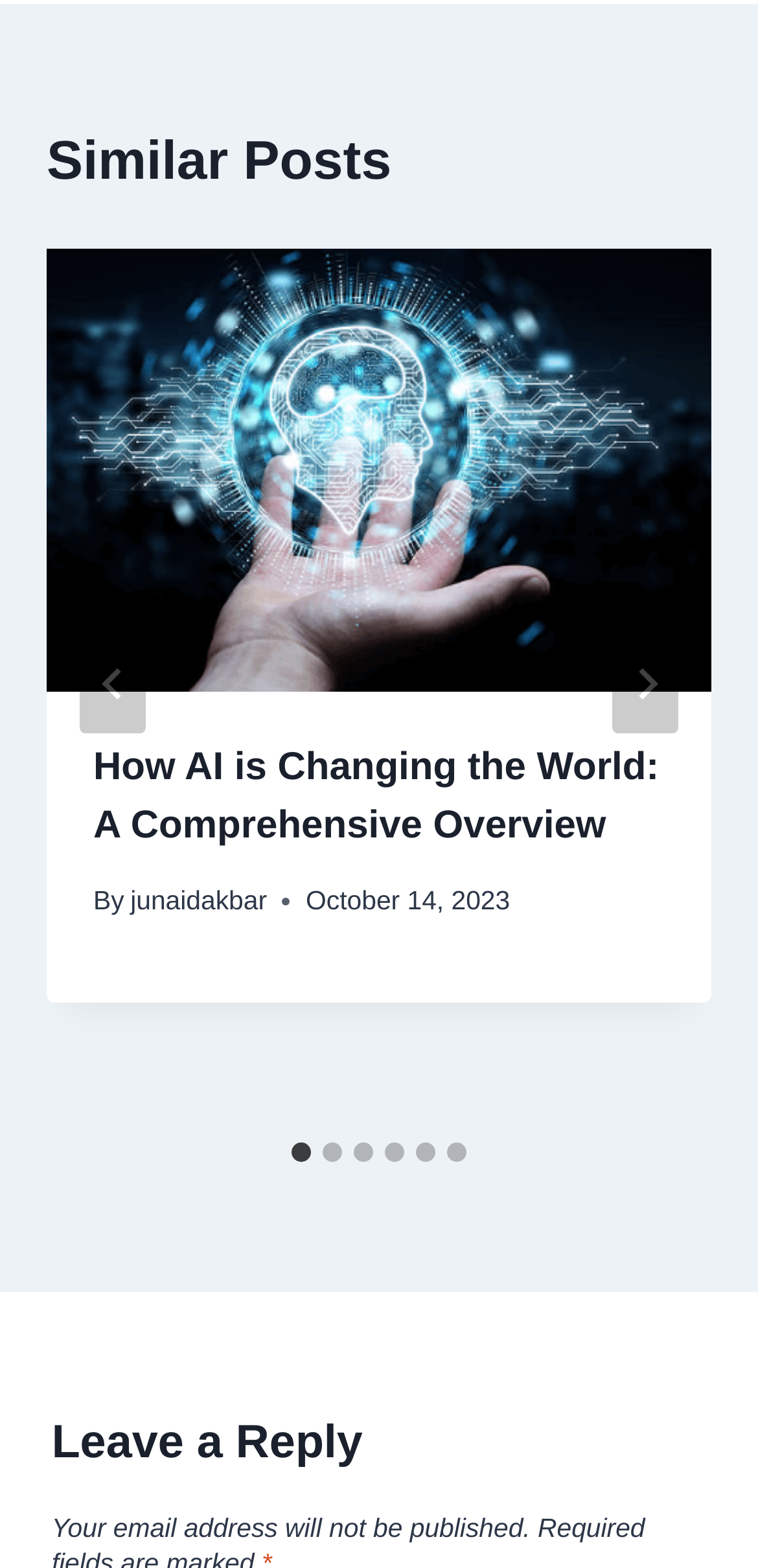Please locate the bounding box coordinates of the element that needs to be clicked to achieve the following instruction: "View post details". The coordinates should be four float numbers between 0 and 1, i.e., [left, top, right, bottom].

[0.062, 0.158, 0.938, 0.441]